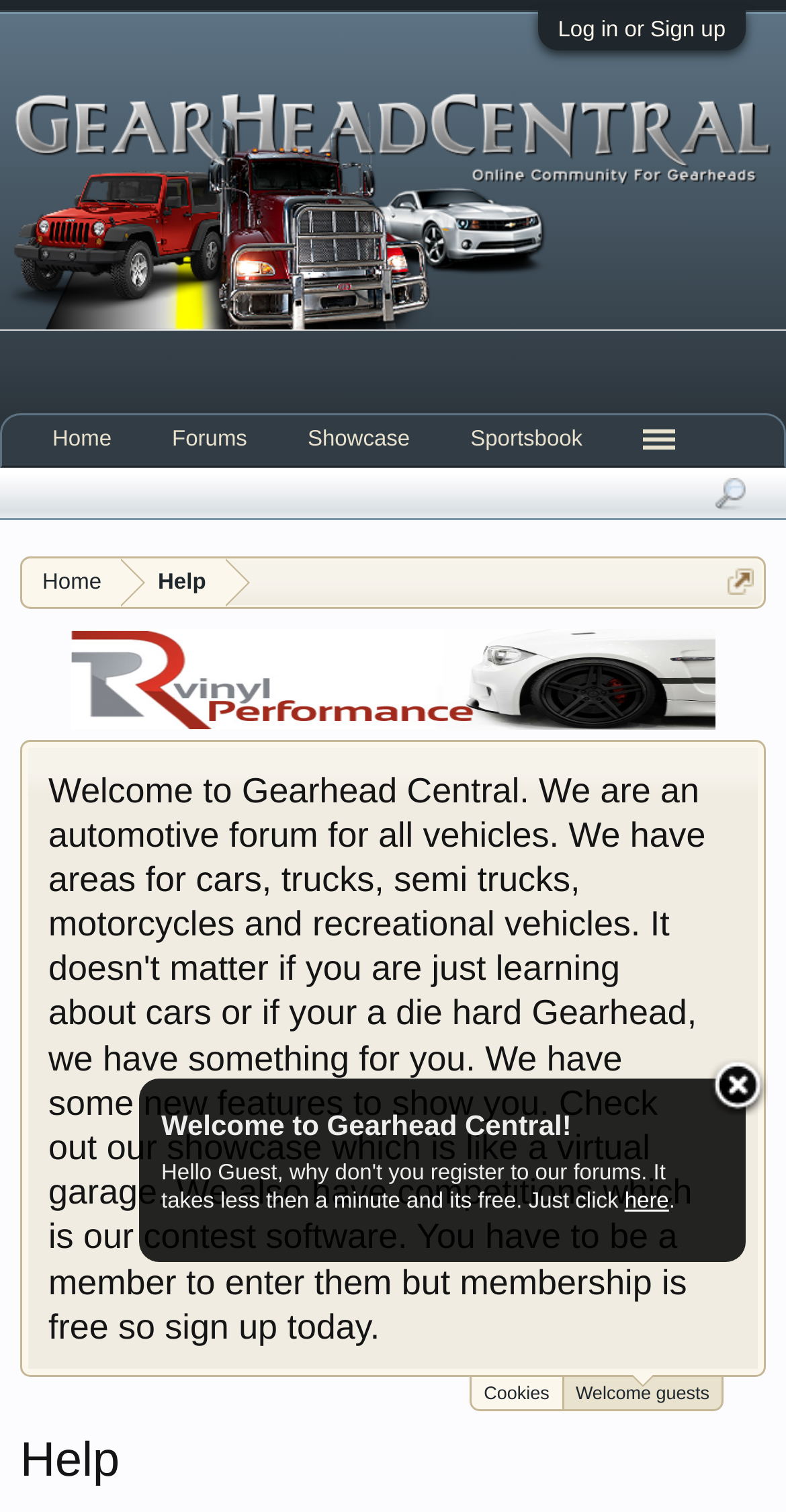Write a detailed summary of the webpage, including text, images, and layout.

The webpage is titled "Help | Gearhead Central" and appears to be a help or support page for the Gearhead Central website. At the top of the page, there is a heading that reads "Log in or Sign up" with a link to log in or sign up below it. 

To the right of the login link, there is a group of navigation links, including "Open quick navigation", "Home", and "Help". Below this group, there is a link to "Monsterliner" with an accompanying image. 

Further down the page, there is a notice about the site's use of cookies, with a link to "Learn More" about the cookie policy. At the bottom of the page, there are several links, including "Cookies" and "Welcome guests". 

In the main content area, there is a welcome message that reads "Welcome to Gearhead Central!" with a link to learn more. Below this, there is a heading that reads "Help" and appears to be the main content section of the page. 

At the top left of the page, there is a link to "Gearhead Central" with an accompanying image, which may be a logo or branding element. Below this, there is a row of navigation links, including "Home", "Forums", "Showcase", "Sportsbook", and "Menu". To the right of these links, there is a search function.